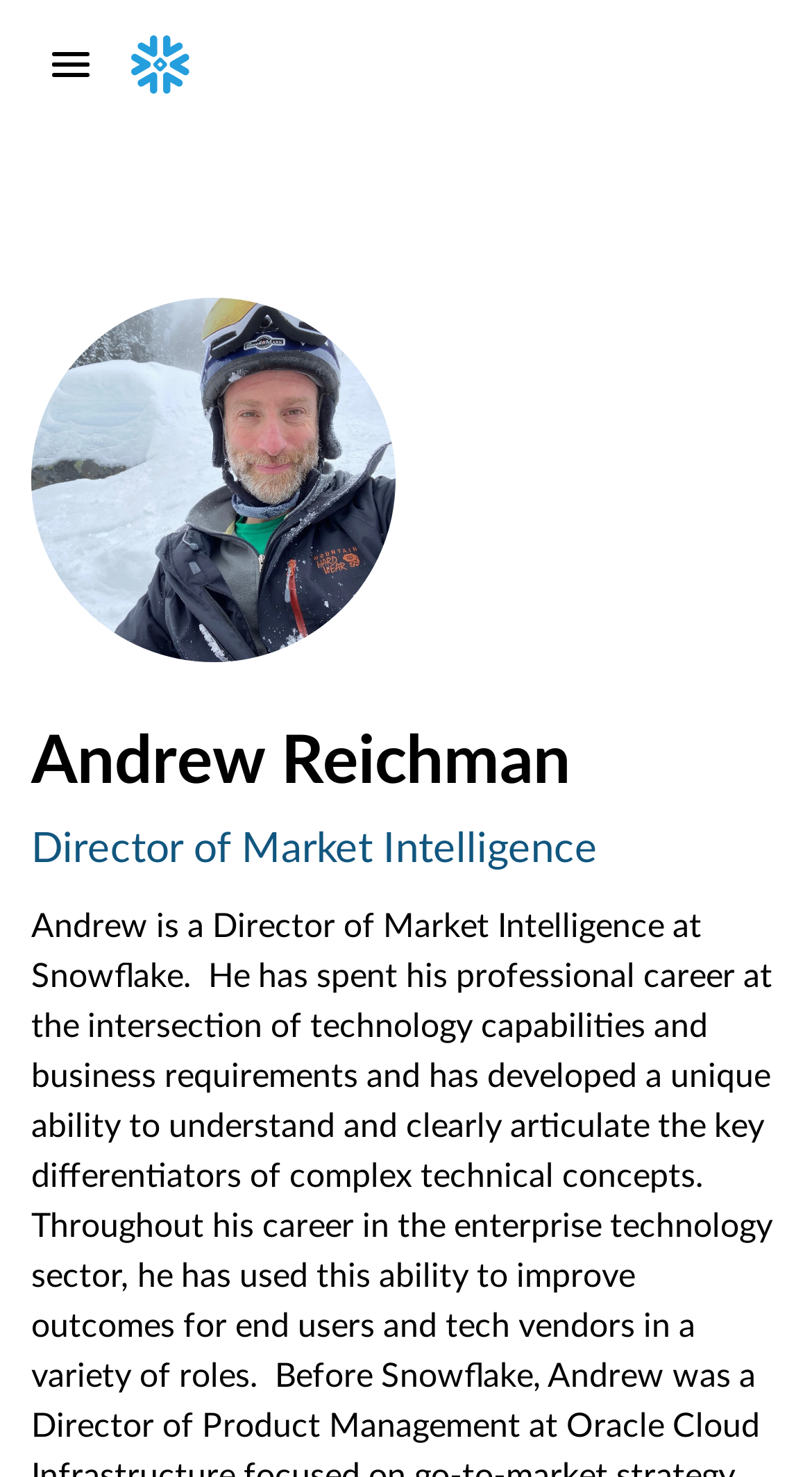What is the purpose of the 'POR QUE SNOWFLAKE' button?
Using the image as a reference, answer the question with a short word or phrase.

To learn about Snowflake